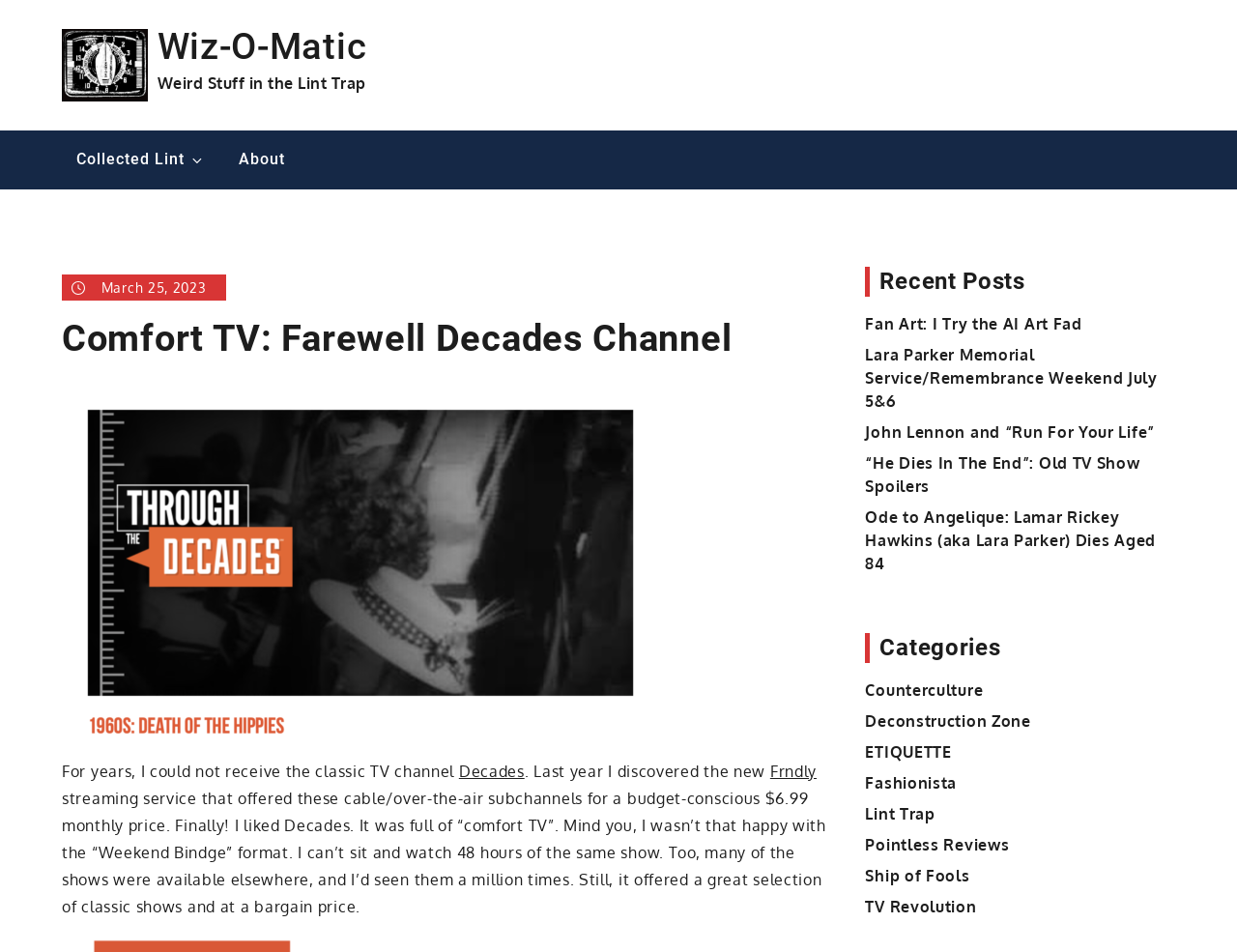Please provide the bounding box coordinates in the format (top-left x, top-left y, bottom-right x, bottom-right y). Remember, all values are floating point numbers between 0 and 1. What is the bounding box coordinate of the region described as: NLR

None